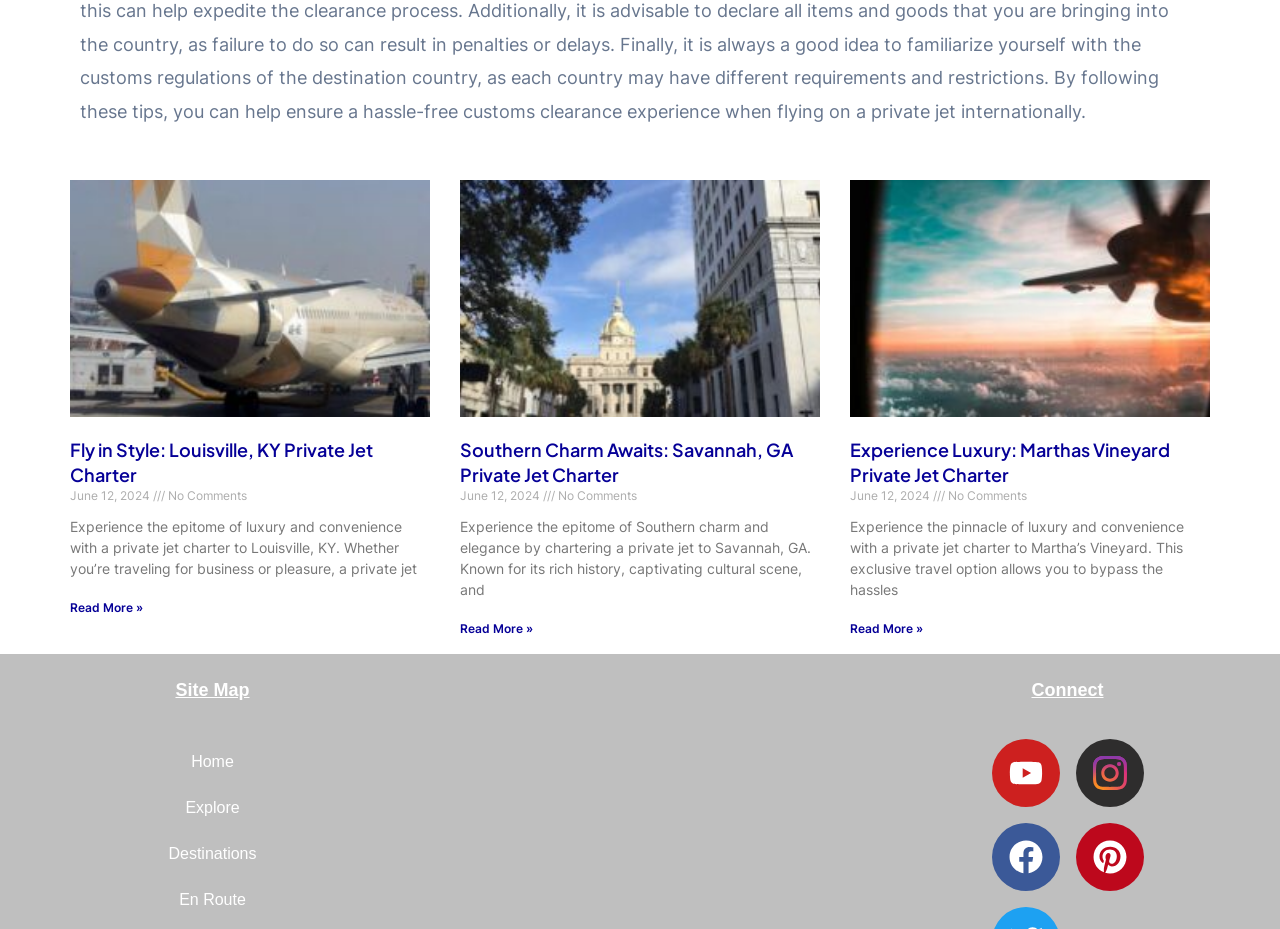Answer the question in one word or a short phrase:
How many articles are on the webpage?

3